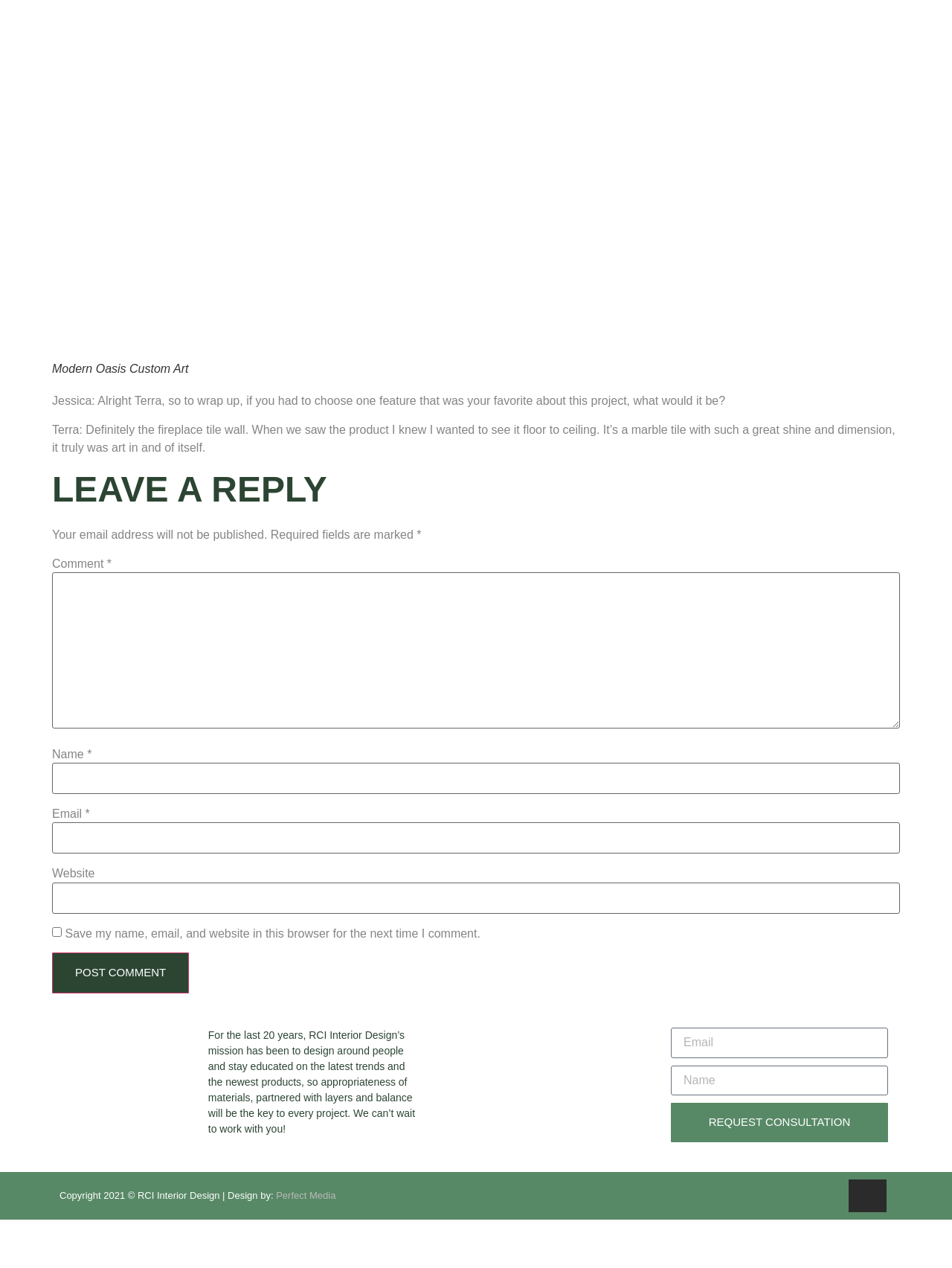Can you identify the bounding box coordinates of the clickable region needed to carry out this instruction: 'Request a consultation'? The coordinates should be four float numbers within the range of 0 to 1, stated as [left, top, right, bottom].

[0.705, 0.87, 0.933, 0.901]